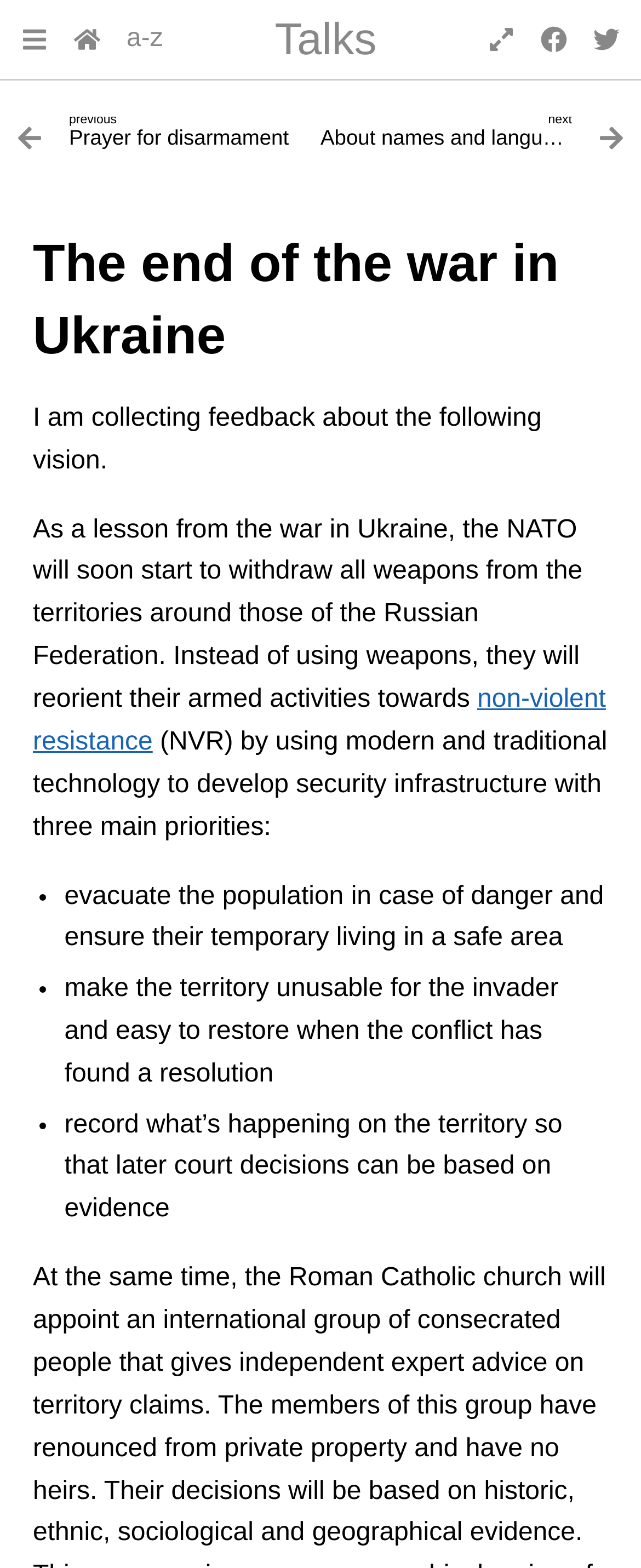Answer this question using a single word or a brief phrase:
What is the alternative to using weapons?

non-violent resistance